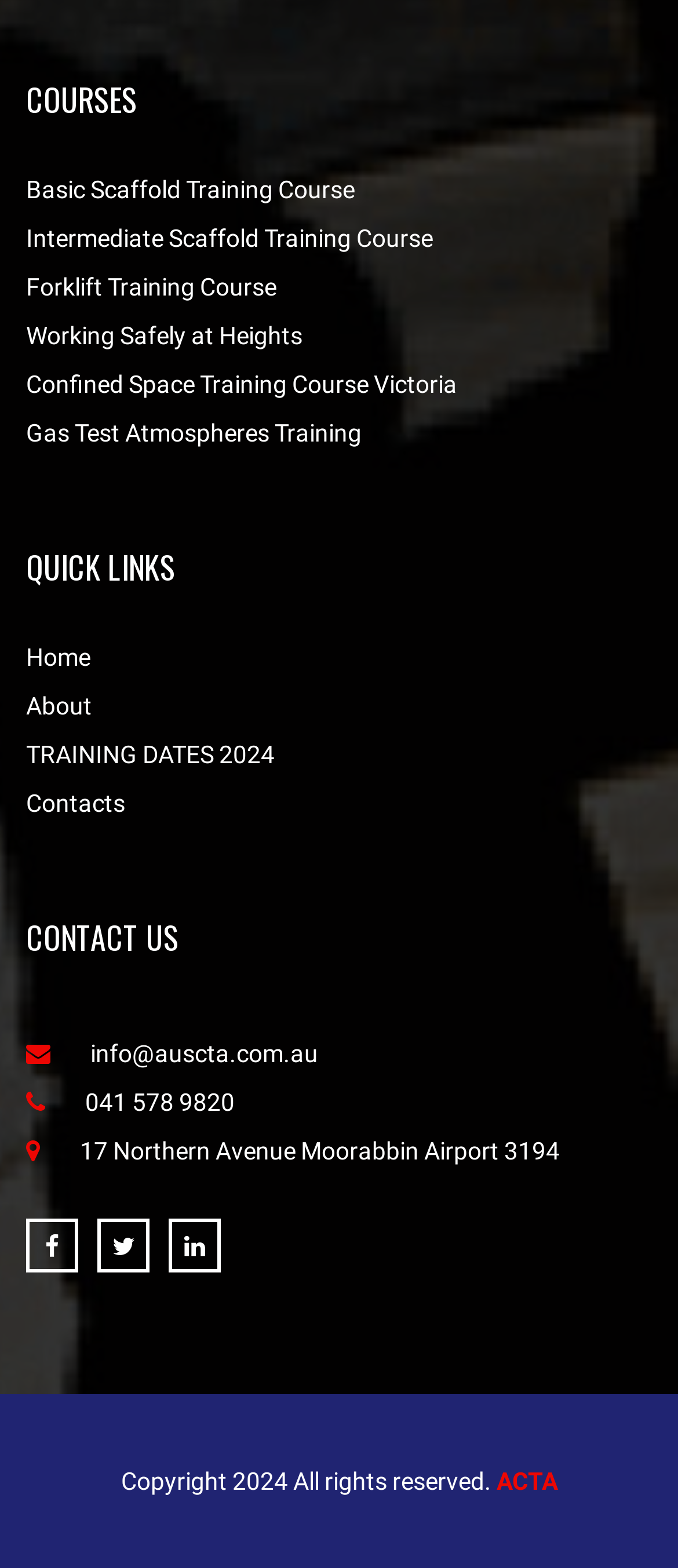Pinpoint the bounding box coordinates for the area that should be clicked to perform the following instruction: "Renew Subscription".

None